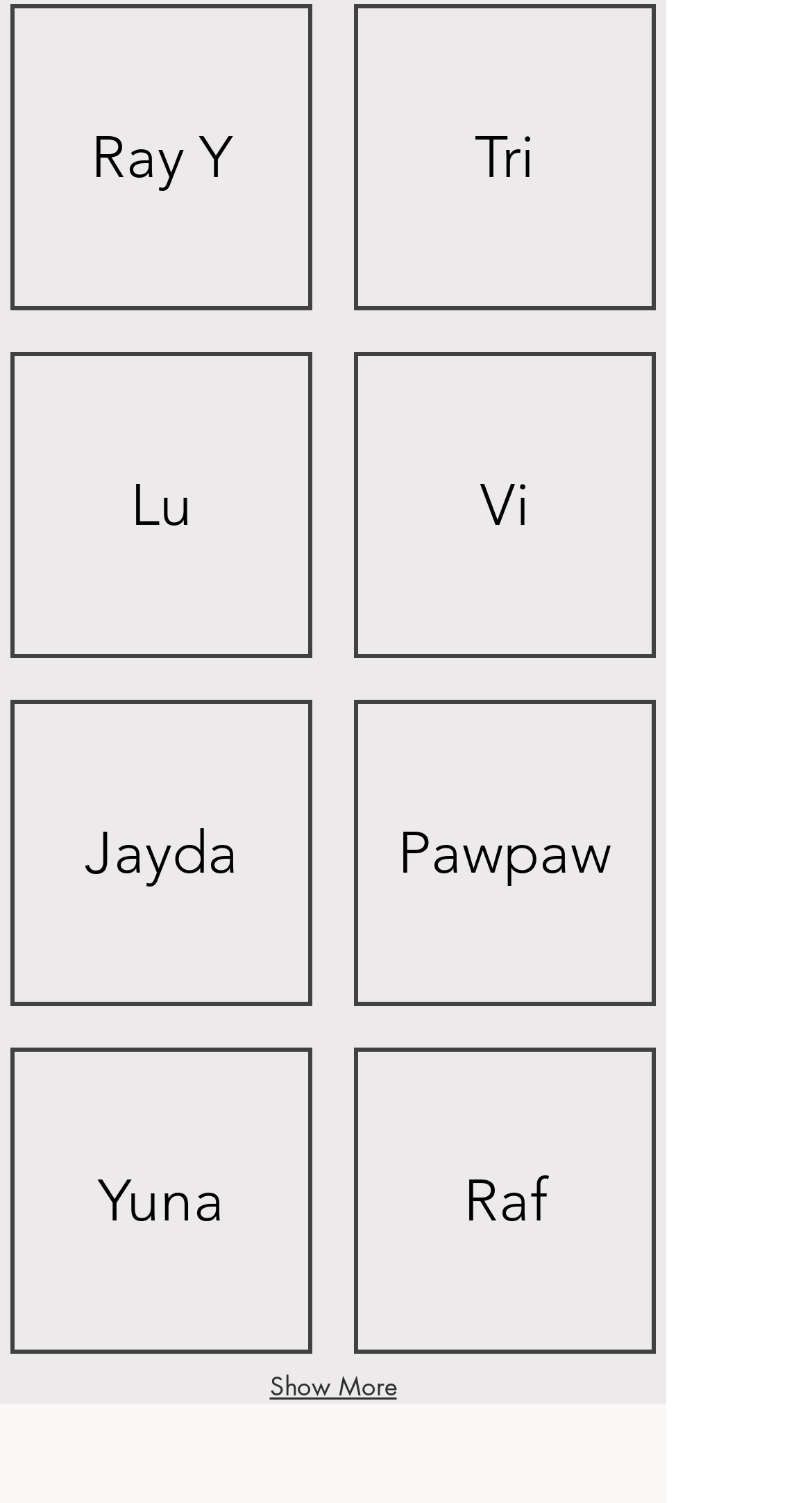Determine the bounding box coordinates of the target area to click to execute the following instruction: "click on Ray Y's profile."

[0.013, 0.003, 0.385, 0.206]